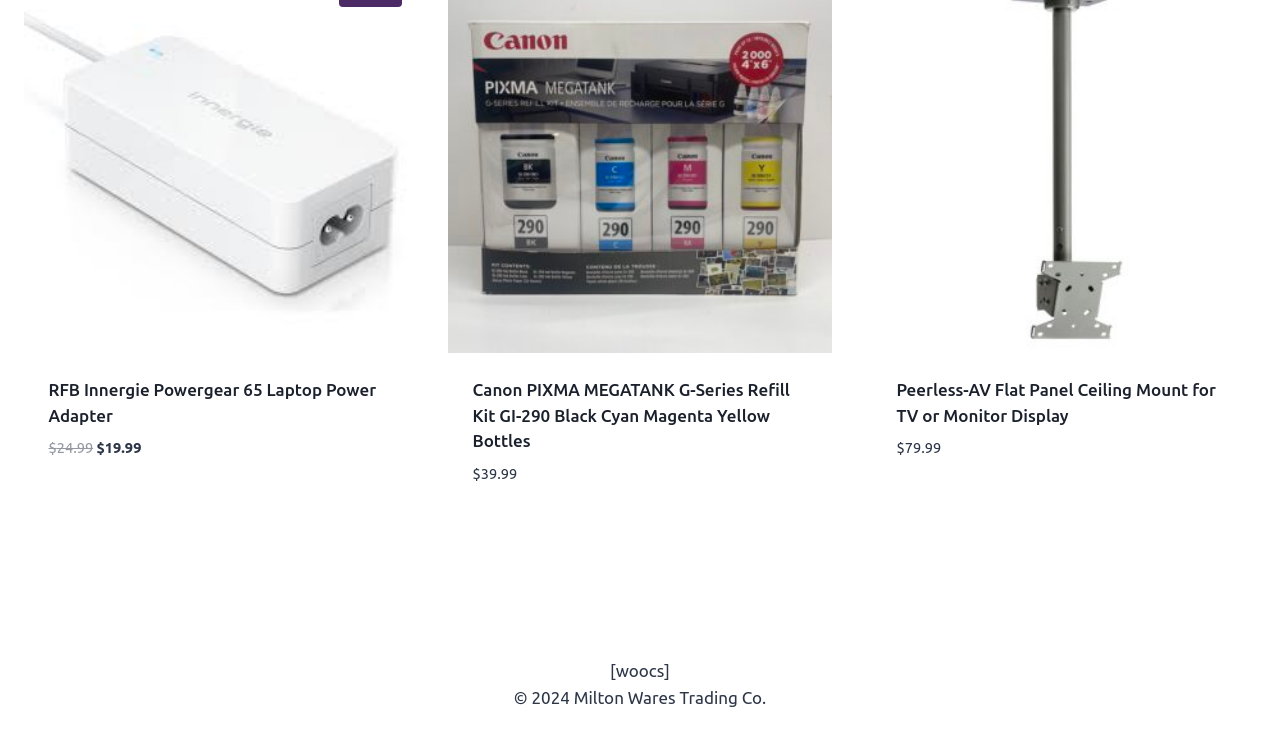What is the company name at the bottom of the page?
Offer a detailed and exhaustive answer to the question.

The company name at the bottom of the page can be found in the text '© 2024 Milton Wares Trading Co.' which is located at the bottom of the page.